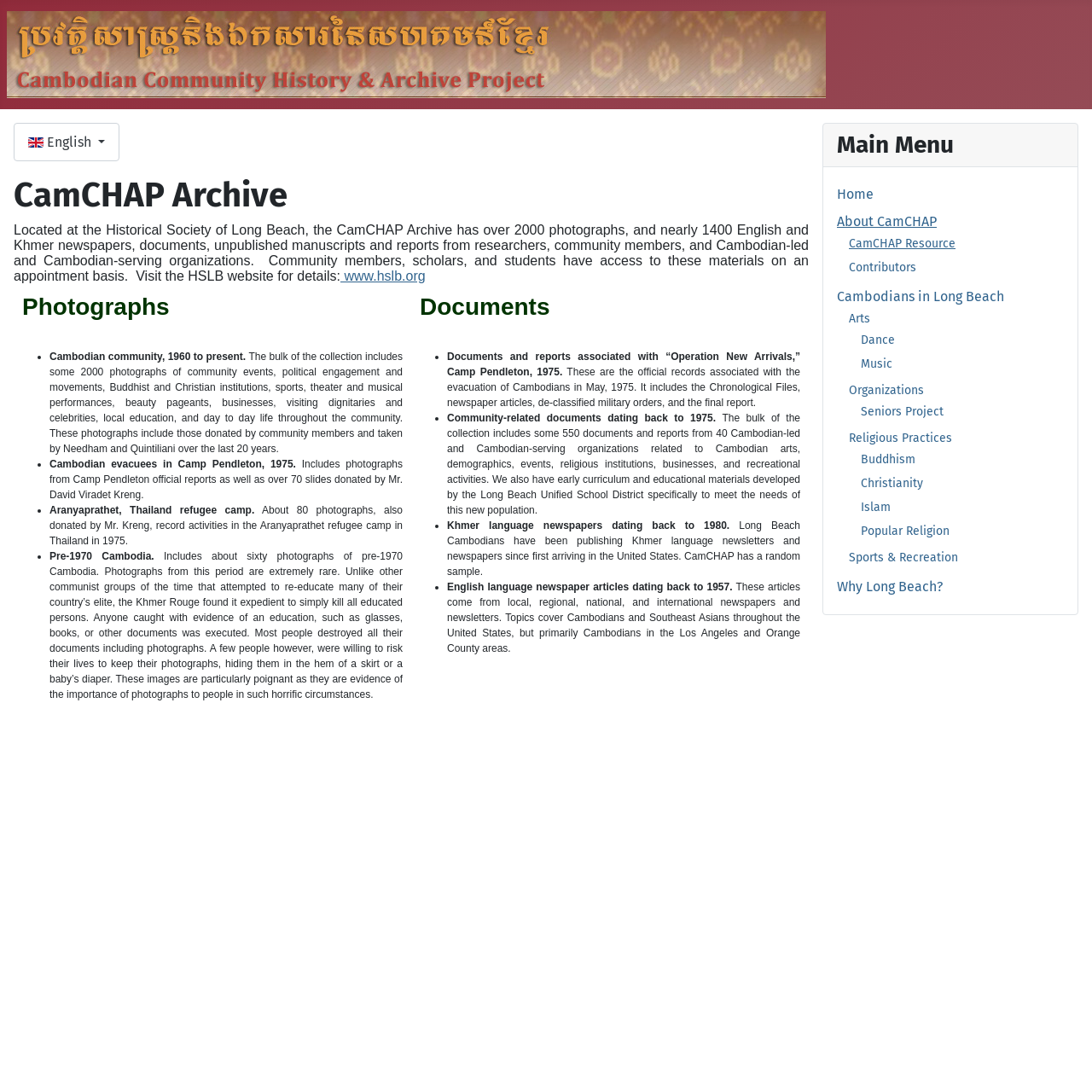Please find the bounding box for the UI element described by: "alt="CamChap"".

[0.006, 0.033, 0.756, 0.063]